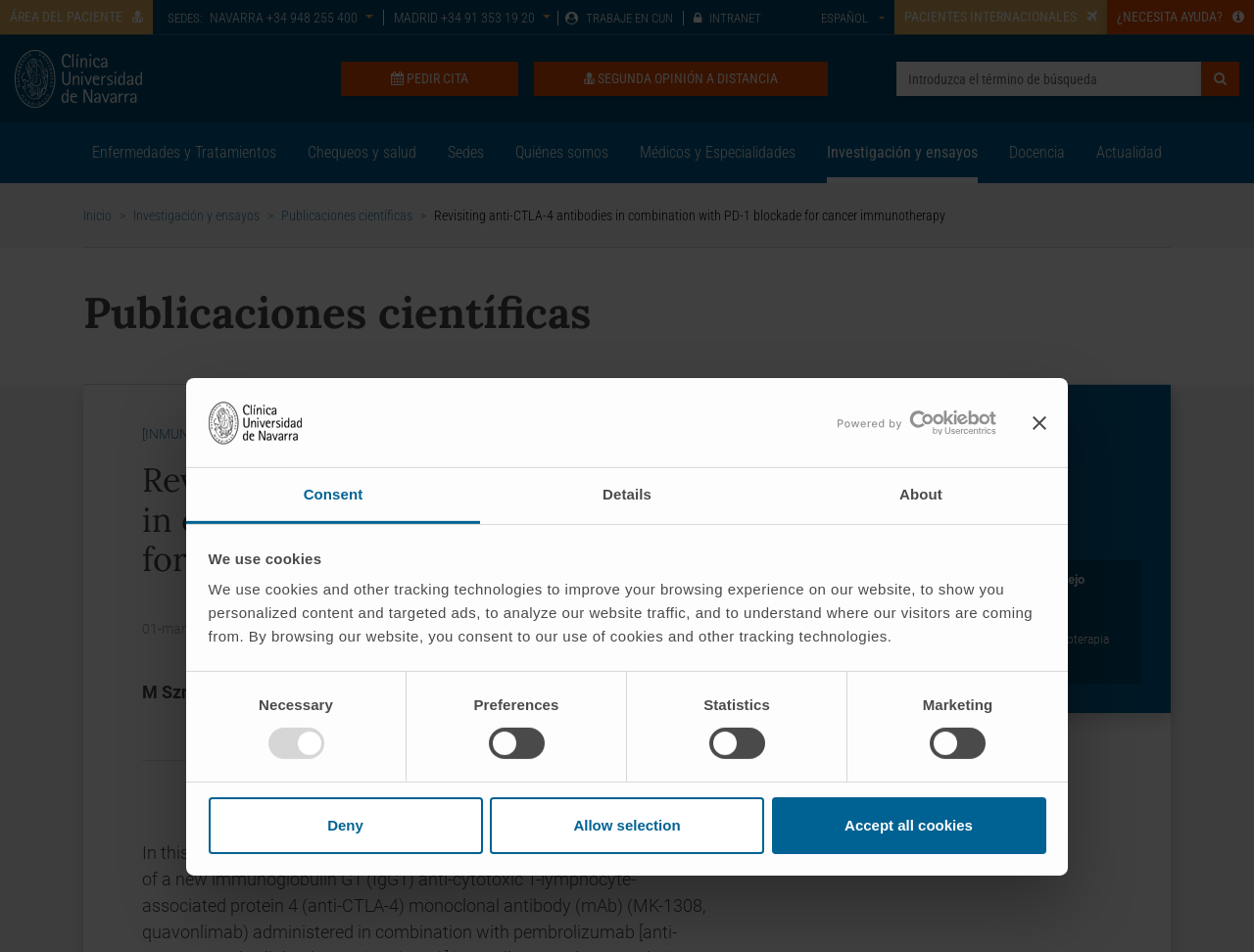What is the date of the publication?
Please use the visual content to give a single word or phrase answer.

01-mar-2021